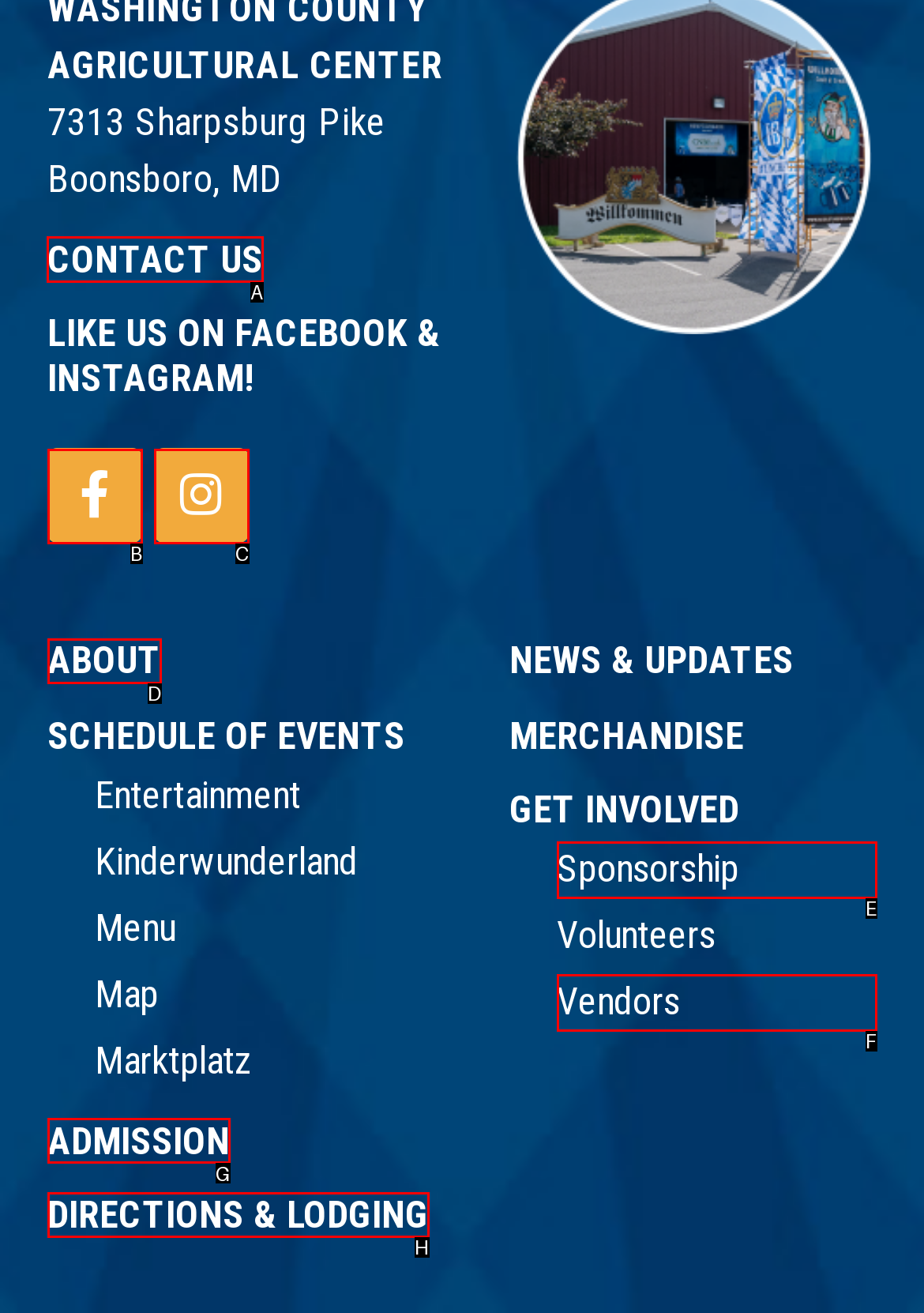Which UI element should you click on to achieve the following task: View contact information? Provide the letter of the correct option.

A